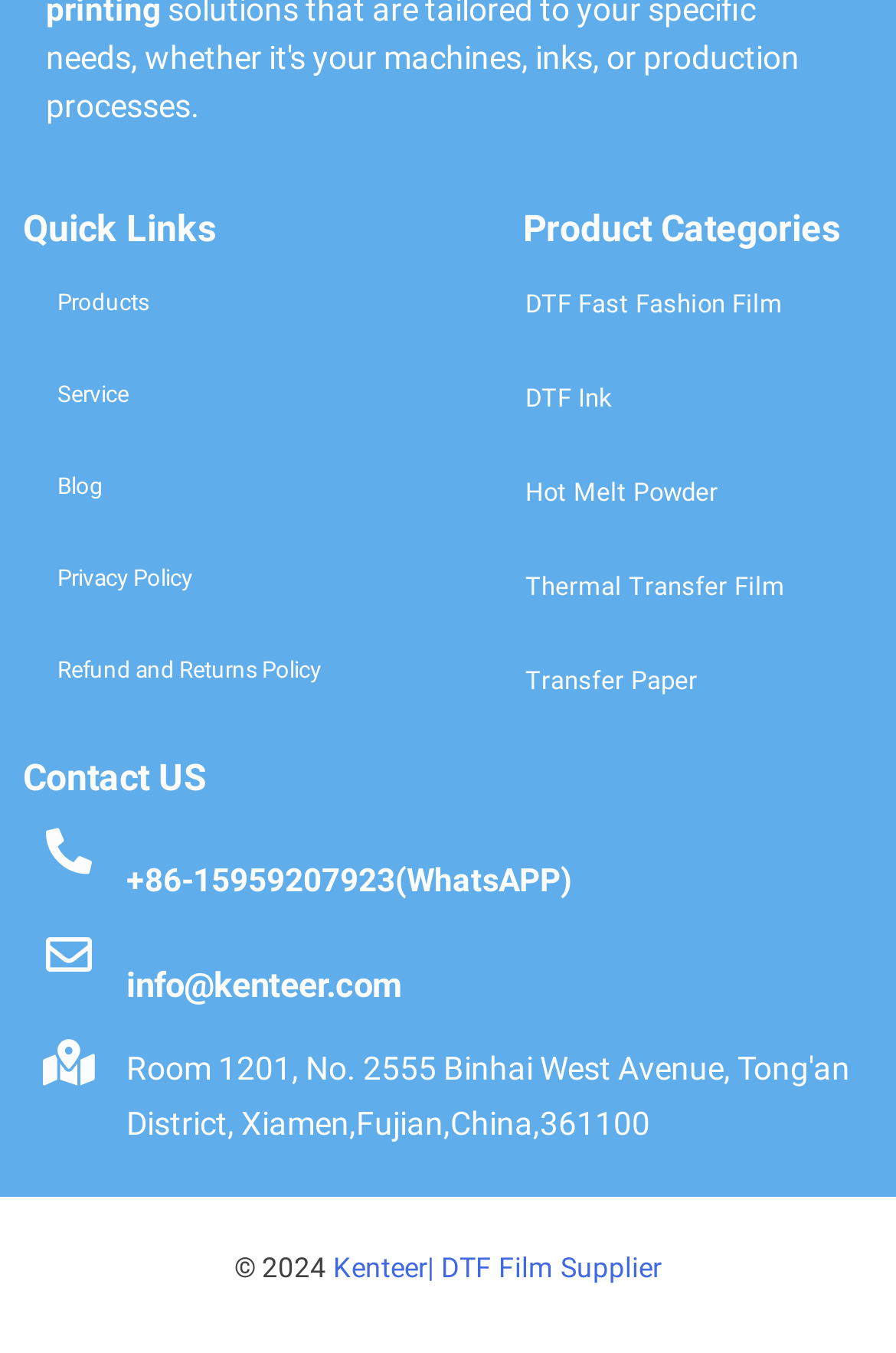Provide the bounding box coordinates of the section that needs to be clicked to accomplish the following instruction: "Visit Kenteer's homepage."

[0.372, 0.925, 0.738, 0.949]